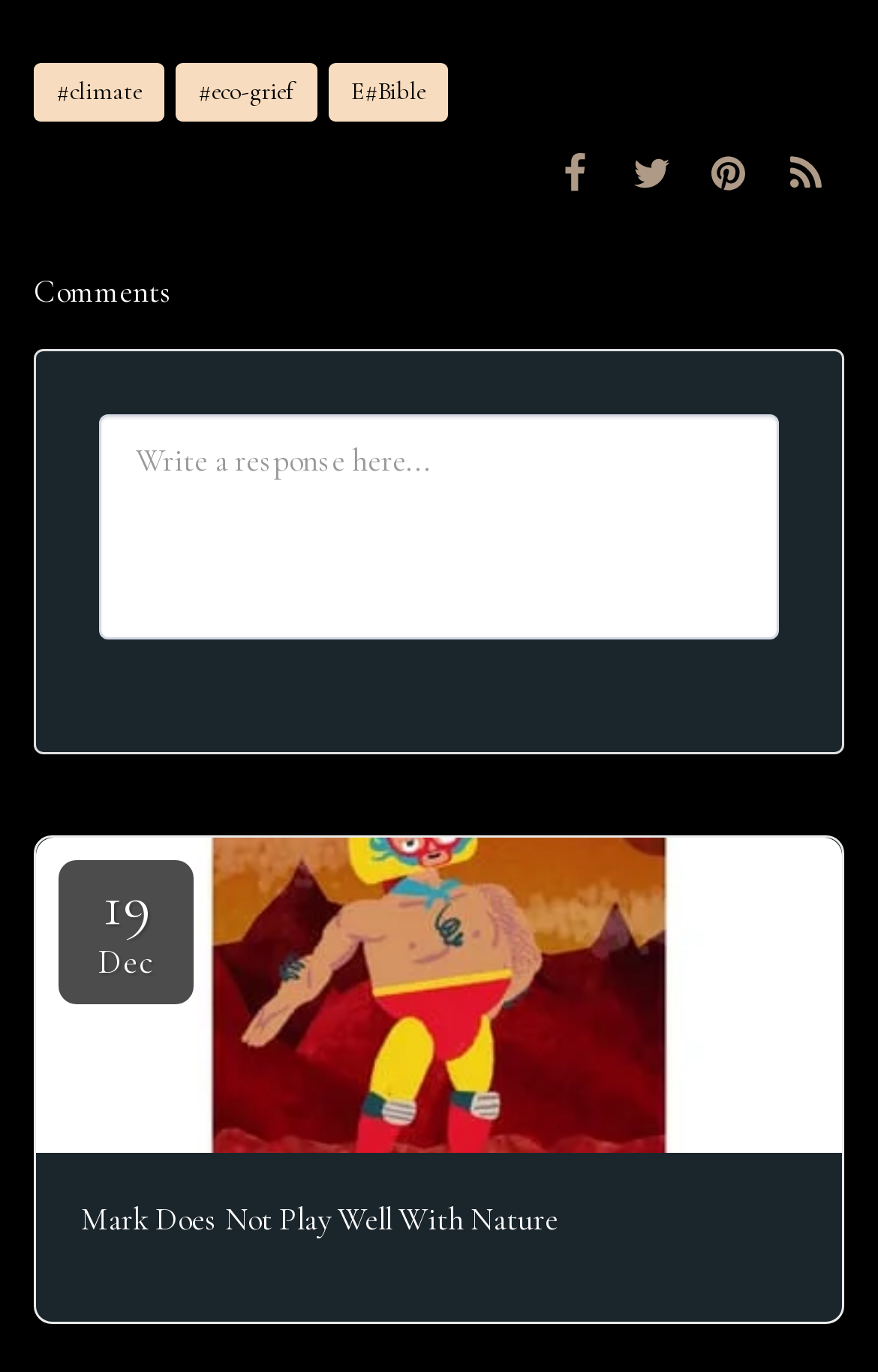Using the webpage screenshot, find the UI element described by title="Share on Facebook". Provide the bounding box coordinates in the format (top-left x, top-left y, bottom-right x, bottom-right y), ensuring all values are floating point numbers between 0 and 1.

[0.611, 0.105, 0.699, 0.147]